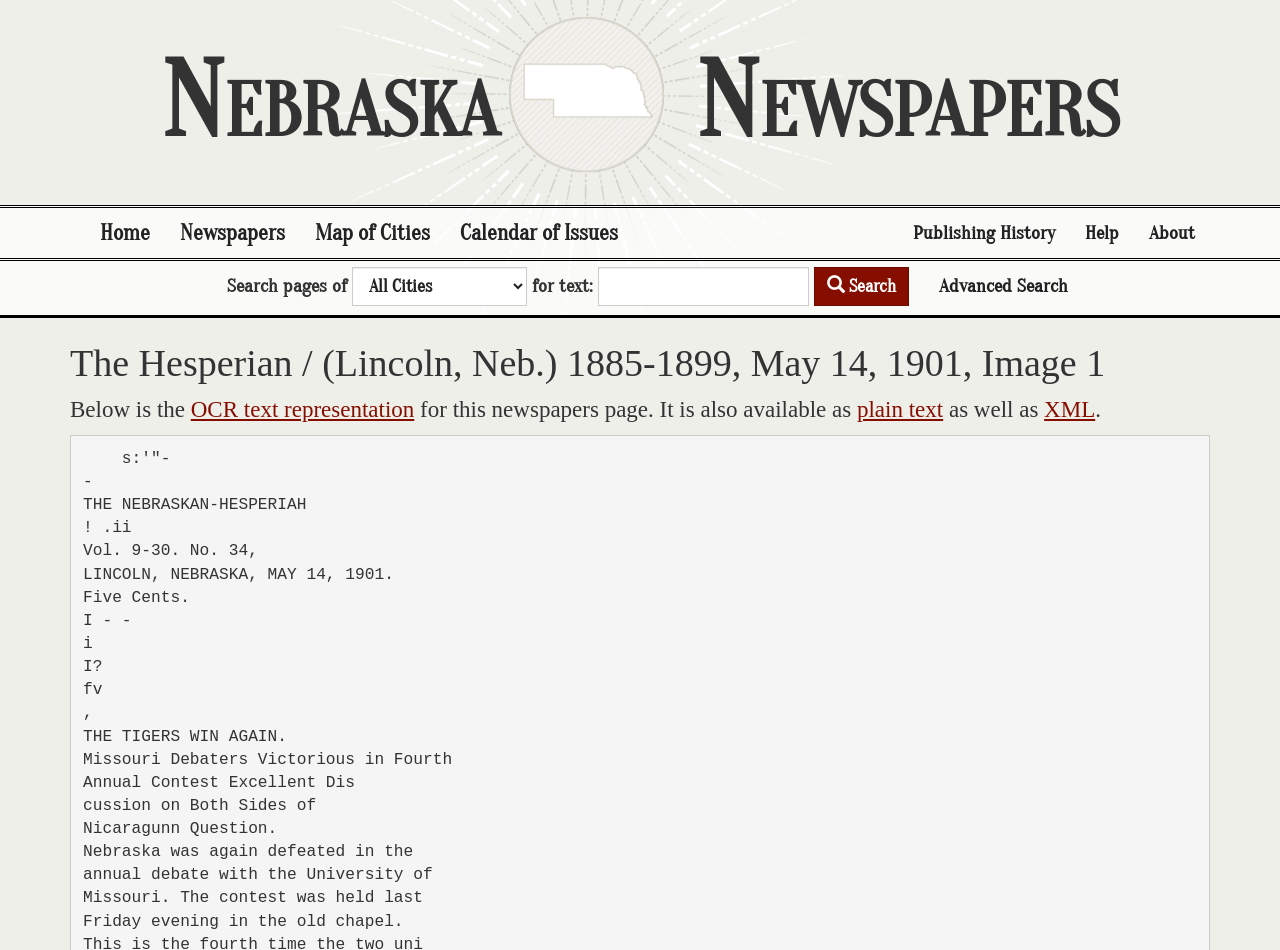What is the purpose of the 'Help' link?
Give a detailed and exhaustive answer to the question.

I found the answer by looking at the link element with the text 'Help' which is likely to provide help or support to users.